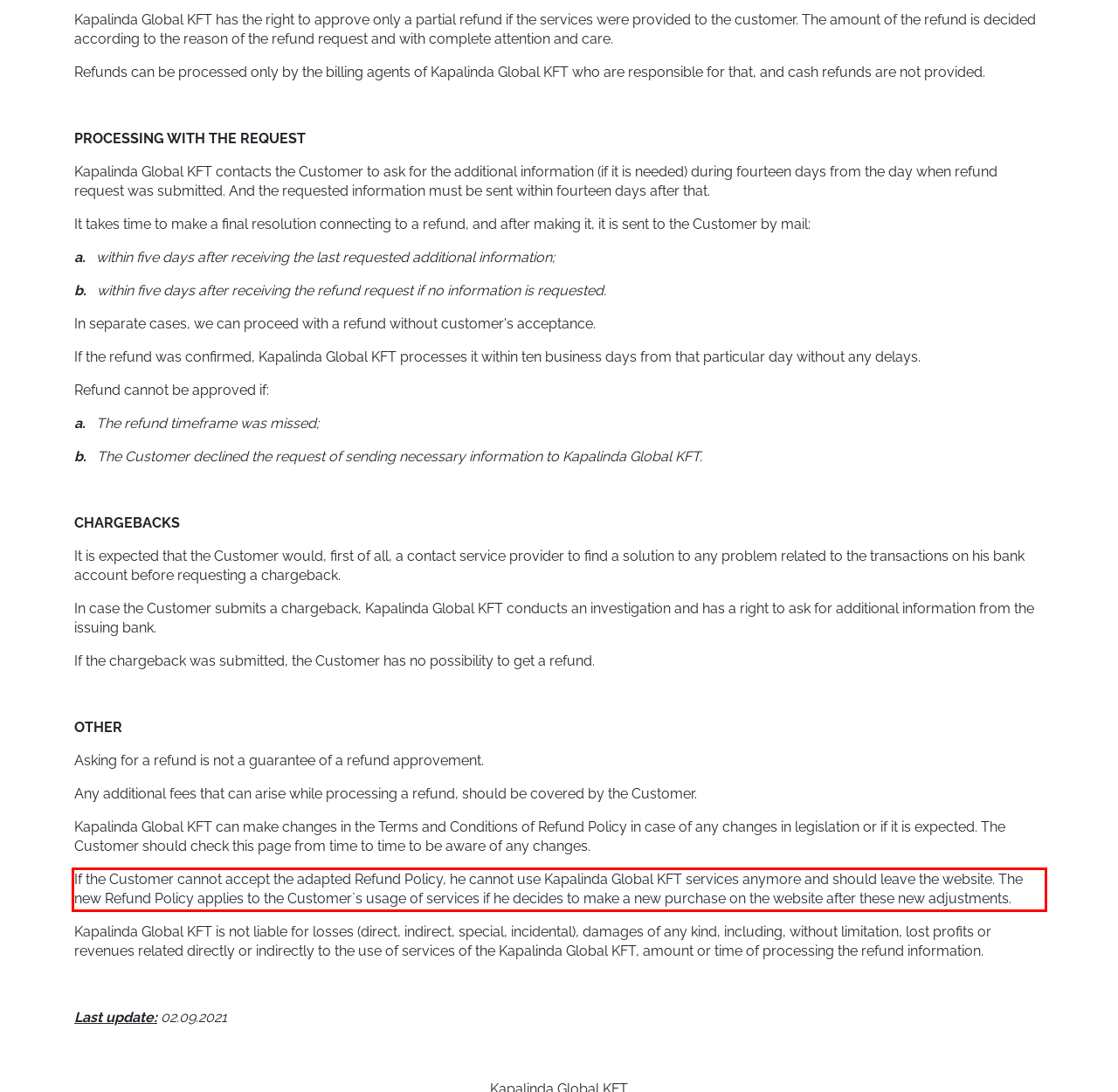Analyze the screenshot of the webpage that features a red bounding box and recognize the text content enclosed within this red bounding box.

If the Customer cannot accept the adapted Refund Policy, he cannot use Kapalinda Global KFT services anymore and should leave the website. The new Refund Policy applies to the Customer`s usage of services if he decides to make a new purchase on the website after these new adjustments.